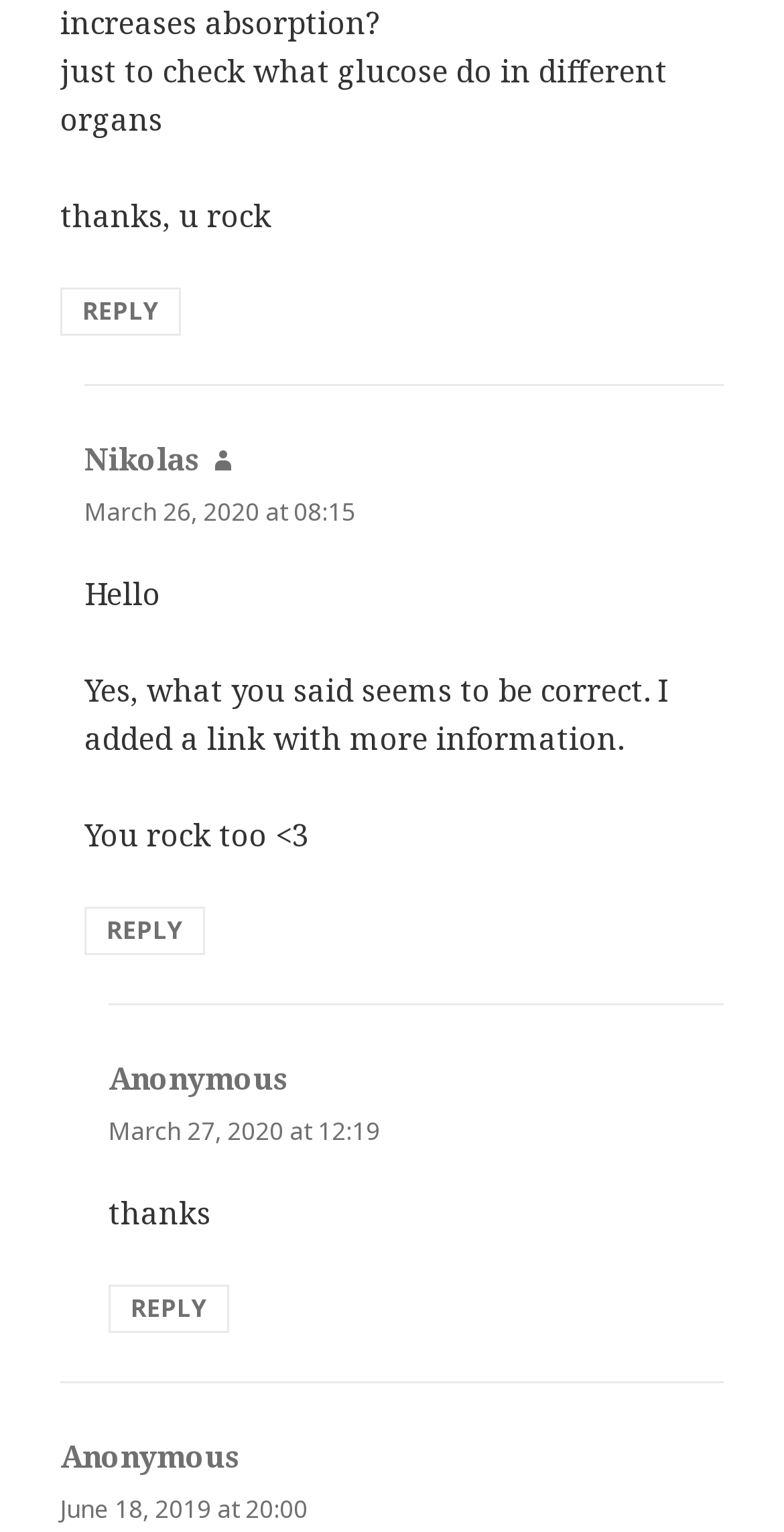What is the date of the oldest comment? Please answer the question using a single word or phrase based on the image.

June 18, 2019